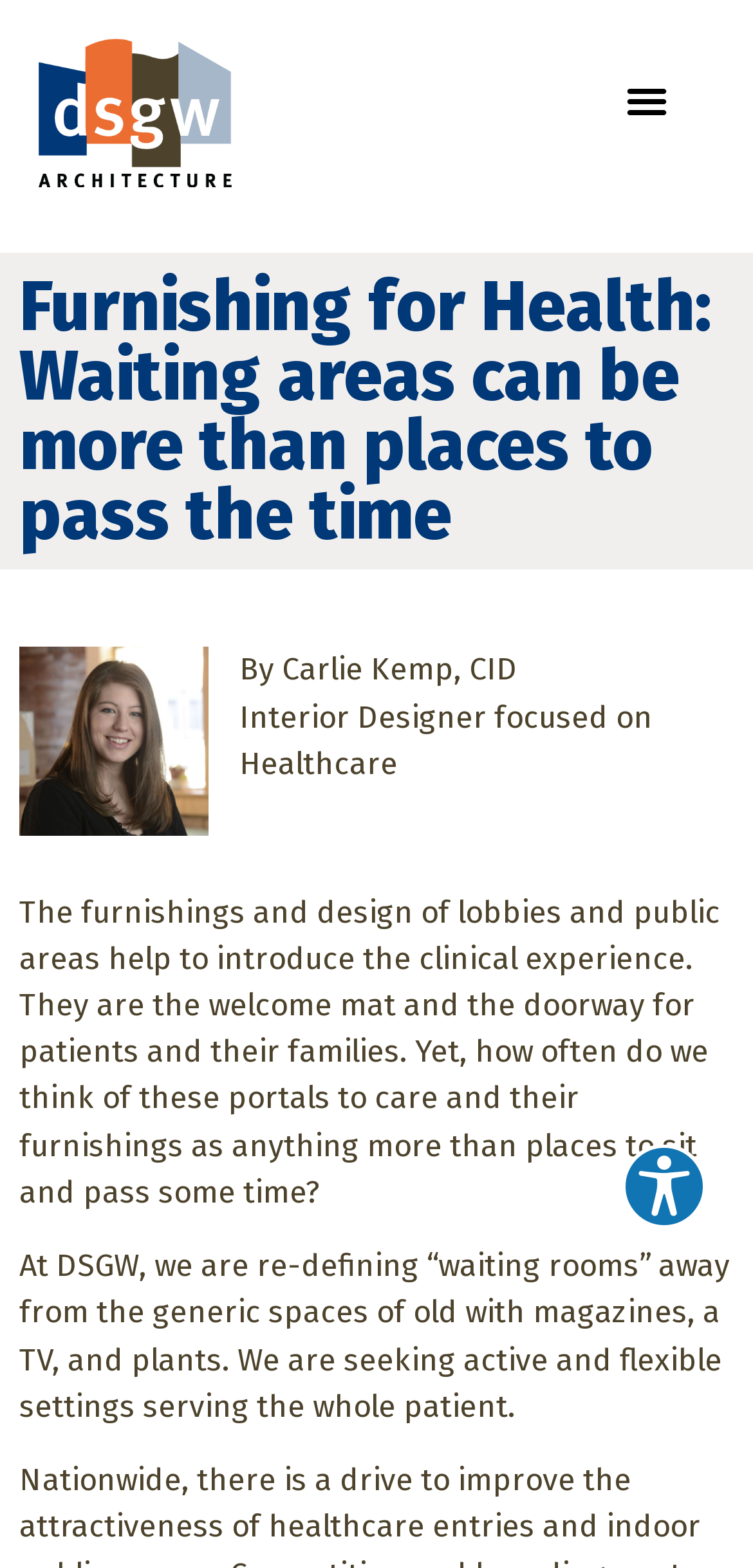What is the purpose of lobbies and public areas?
Could you answer the question in a detailed manner, providing as much information as possible?

According to the text, 'The furnishings and design of lobbies and public areas help to introduce the clinical experience. They are the welcome mat and the doorway for patients and their families.' This indicates that the purpose of lobbies and public areas is to serve as a welcome mat and doorway.